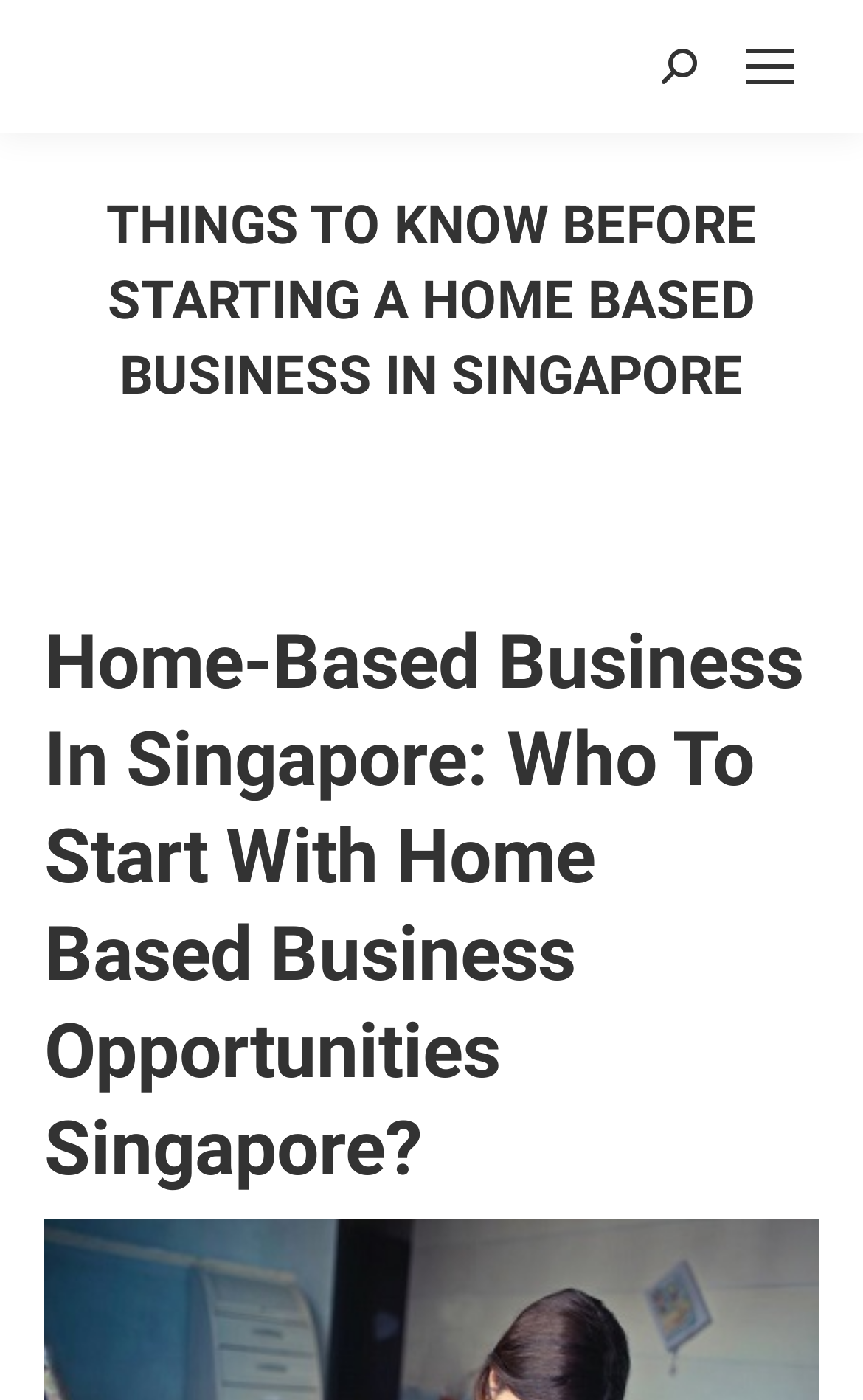What is the headline of the webpage?

THINGS TO KNOW BEFORE STARTING A HOME BASED BUSINESS IN SINGAPORE